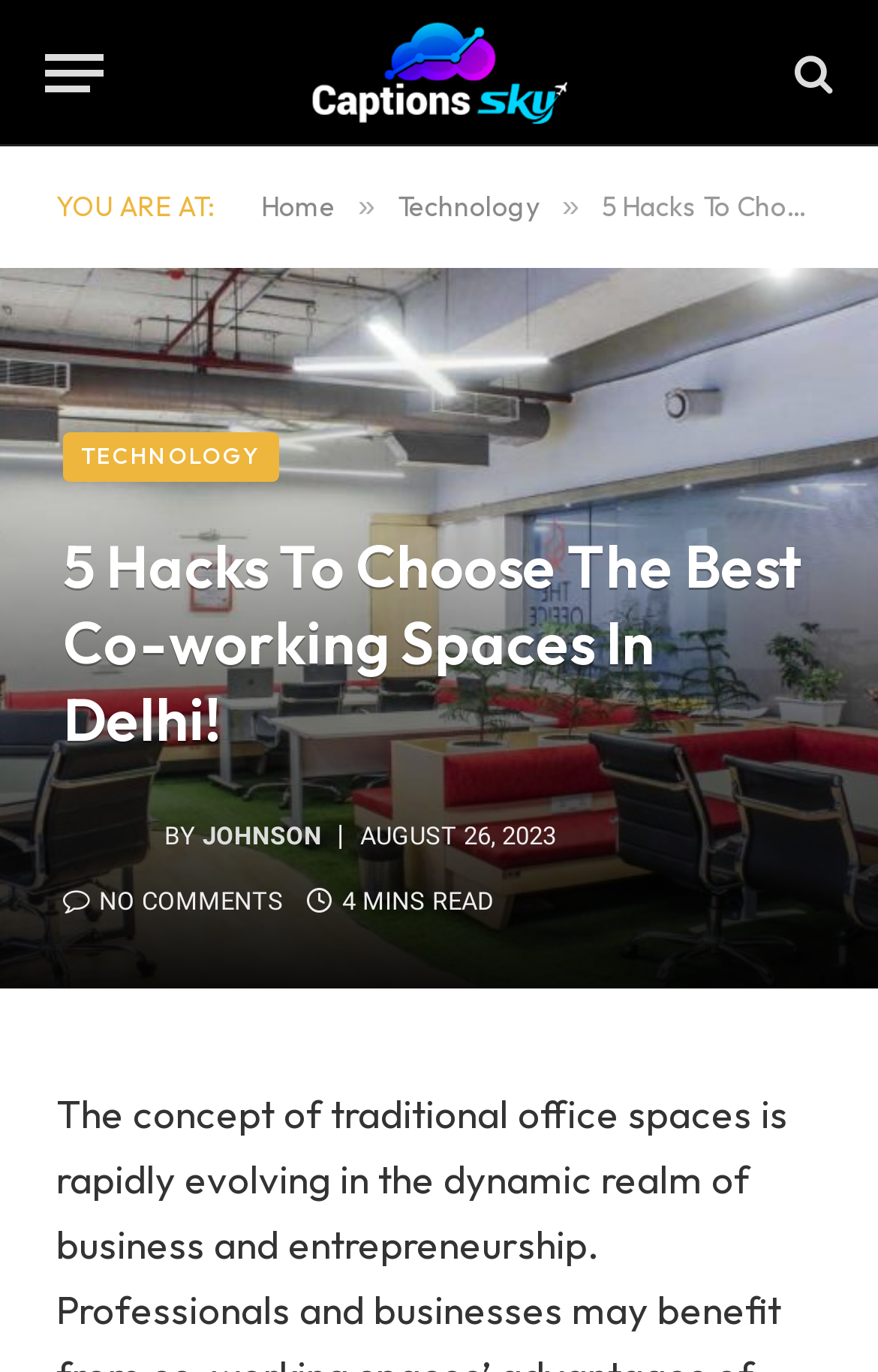Can you identify the bounding box coordinates of the clickable region needed to carry out this instruction: 'View the author's profile'? The coordinates should be four float numbers within the range of 0 to 1, stated as [left, top, right, bottom].

[0.231, 0.6, 0.367, 0.621]